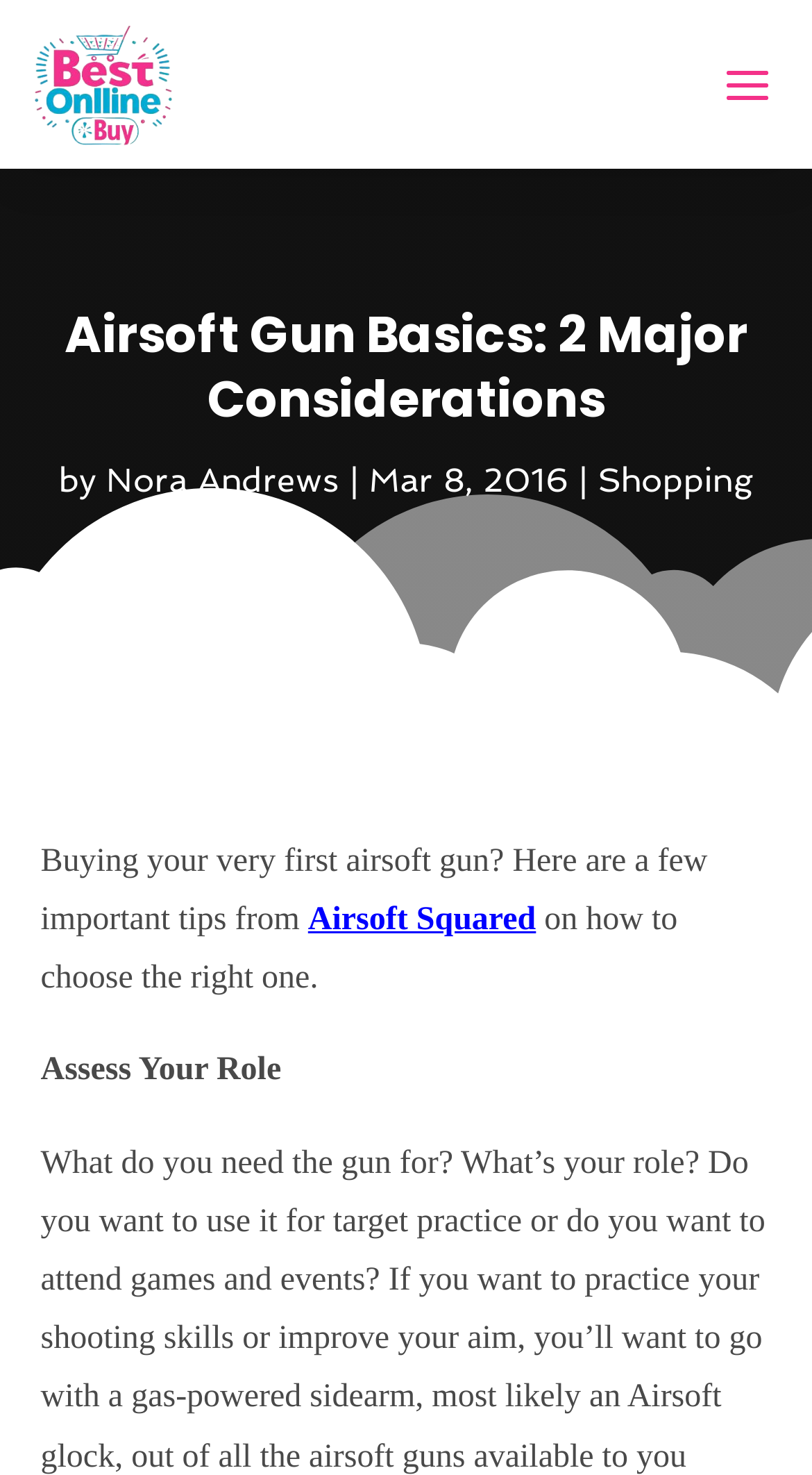Extract the bounding box coordinates of the UI element described by: "alt="Best Online Buy"". The coordinates should include four float numbers ranging from 0 to 1, e.g., [left, top, right, bottom].

[0.038, 0.016, 0.218, 0.099]